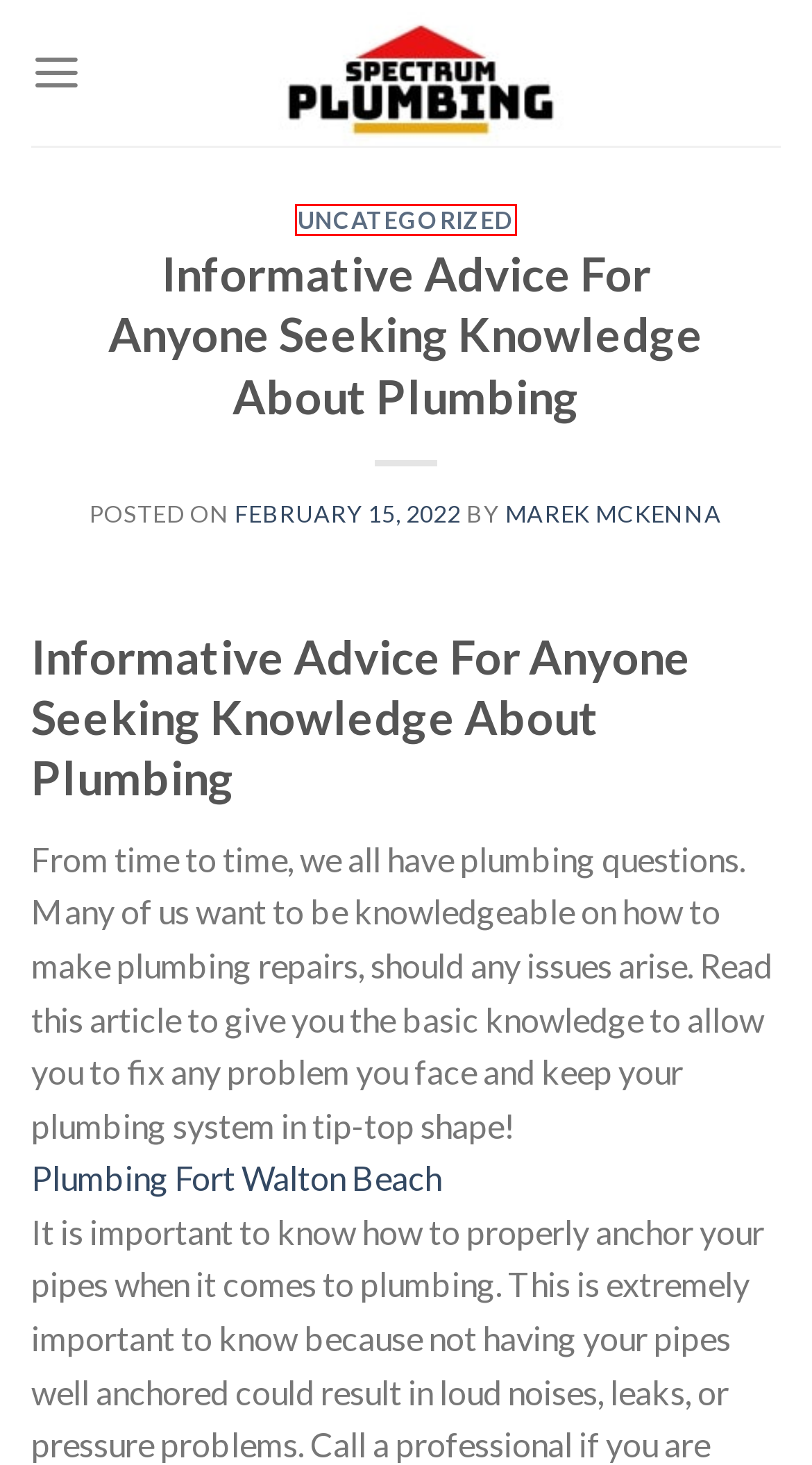You are given a screenshot of a webpage within which there is a red rectangle bounding box. Please choose the best webpage description that matches the new webpage after clicking the selected element in the bounding box. Here are the options:
A. Save $ with #1 Fort Walton Beach Plumber 689-223-6390 | Spectrum Plumbers
B. Uncategorized - spectrum plumbing
C. terms-and-conditions - spectrum plumbing
D. Privacy Policy - spectrum plumbing
E. Hints On How You Can Avoid Calling In A Plumber's Help - spectrum plumbing
F. Marek Mckenna - spectrum plumbing
G. Tackling Plumbing Projects - Ideas To Help You Succeed - spectrum plumbing
H. HomePage - spectrum plumbing

B